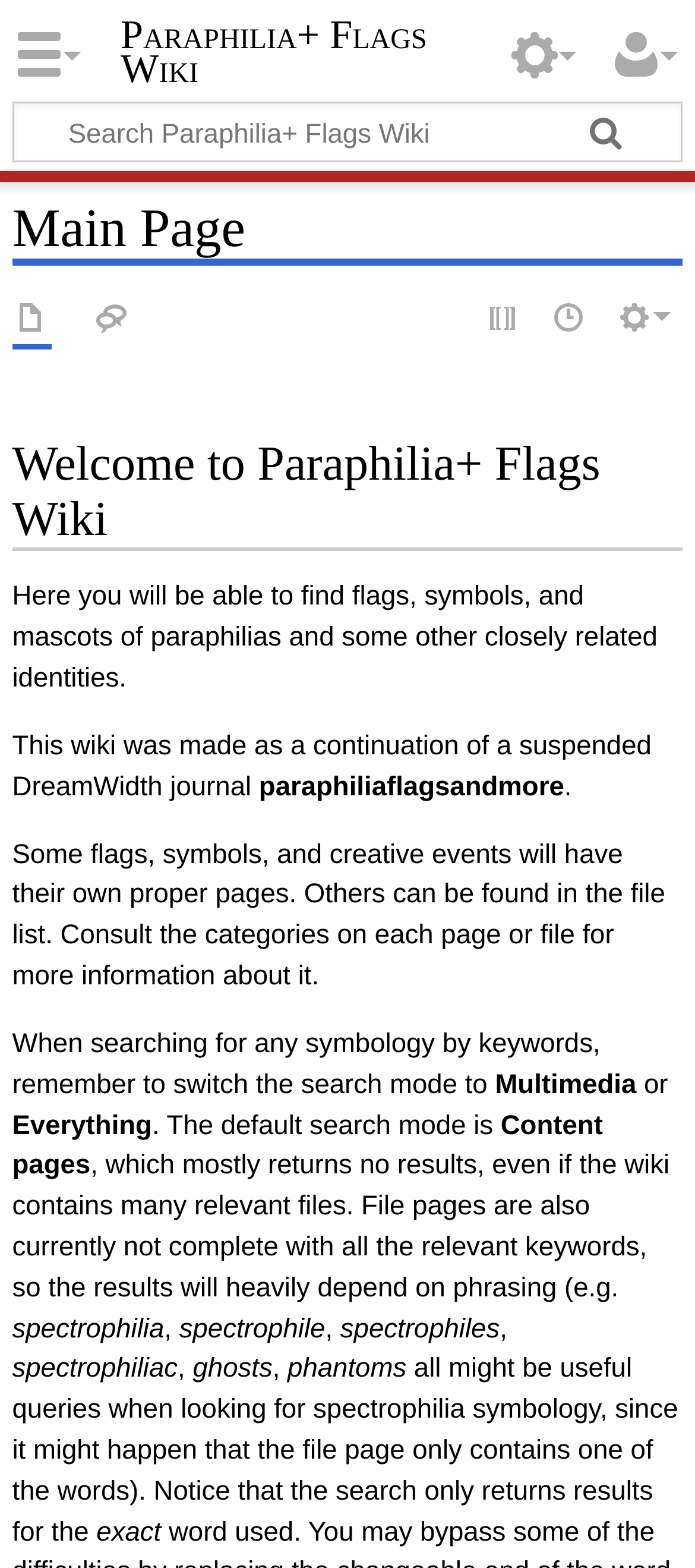What is the default search mode of the wiki?
Please elaborate on the answer to the question with detailed information.

The wiki's description mentions that the default search mode is 'Content pages', which mostly returns no results, even if the wiki contains many relevant files.